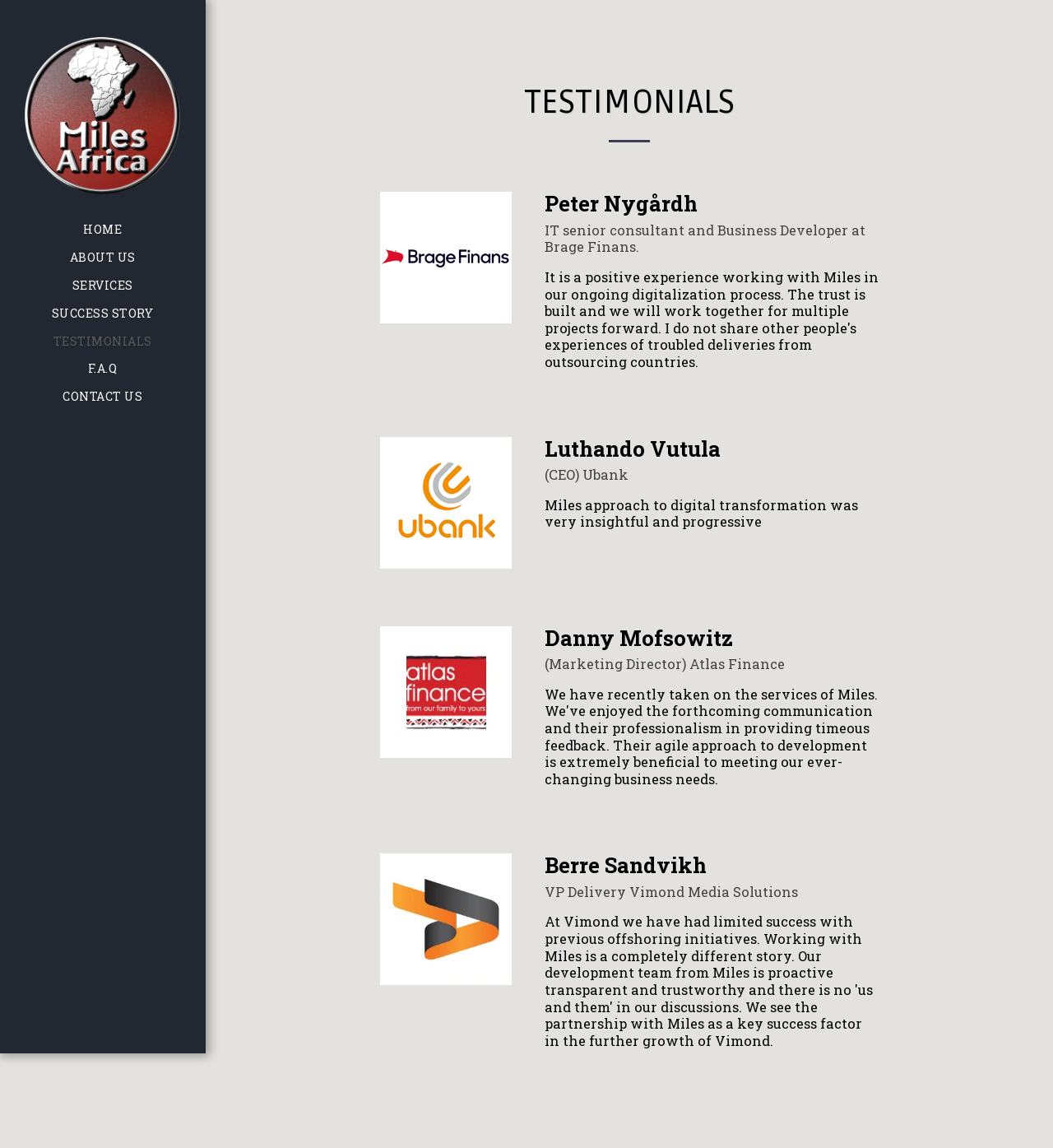Refer to the image and offer a detailed explanation in response to the question: What is the topic of the webpage?

The topic of the webpage is 'Testimonials' as indicated by the heading 'TESTIMONIALS' and the content of the webpage, which displays quotes from various individuals.